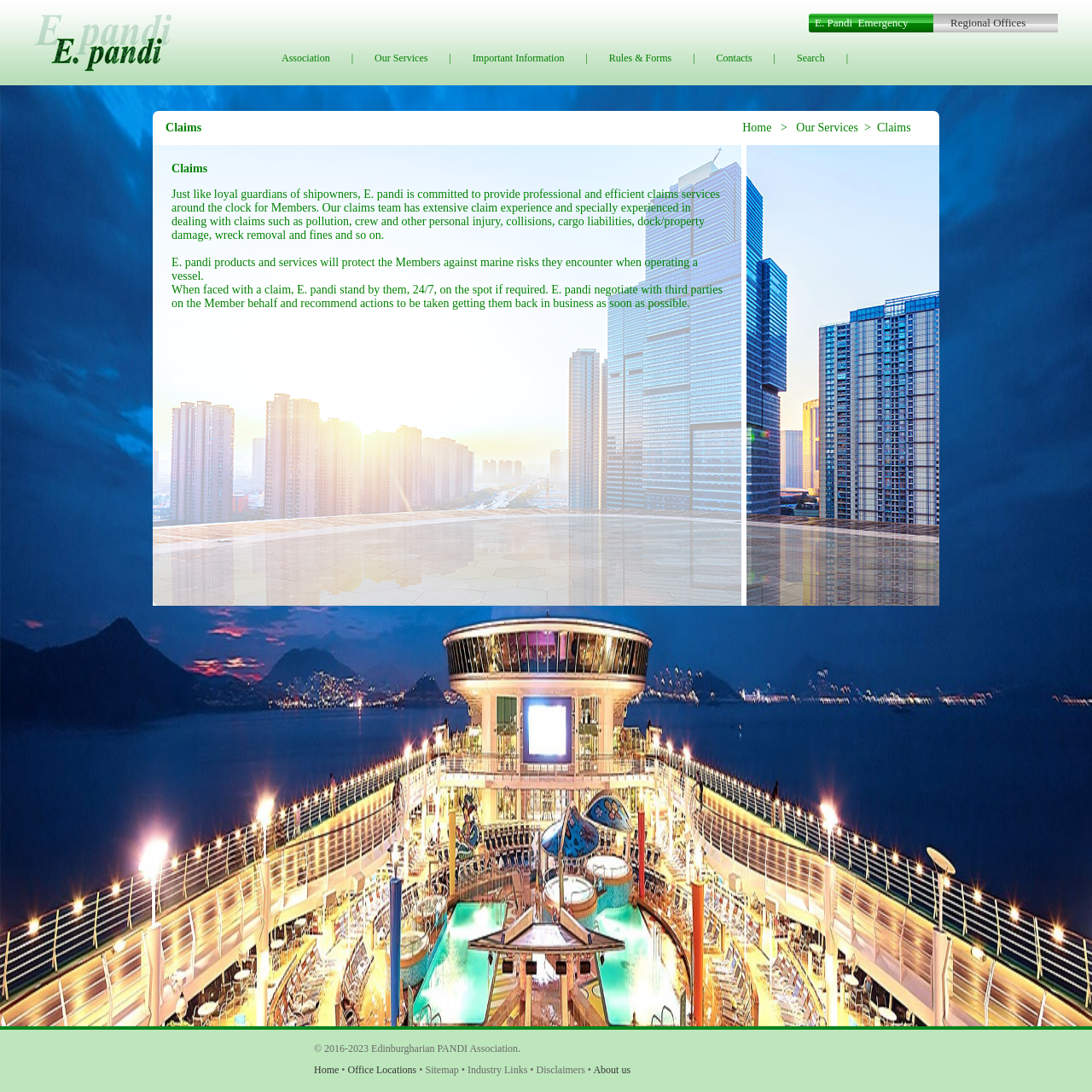Determine the bounding box coordinates of the region to click in order to accomplish the following instruction: "Search for something". Provide the coordinates as four float numbers between 0 and 1, specifically [left, top, right, bottom].

[0.71, 0.03, 0.775, 0.041]